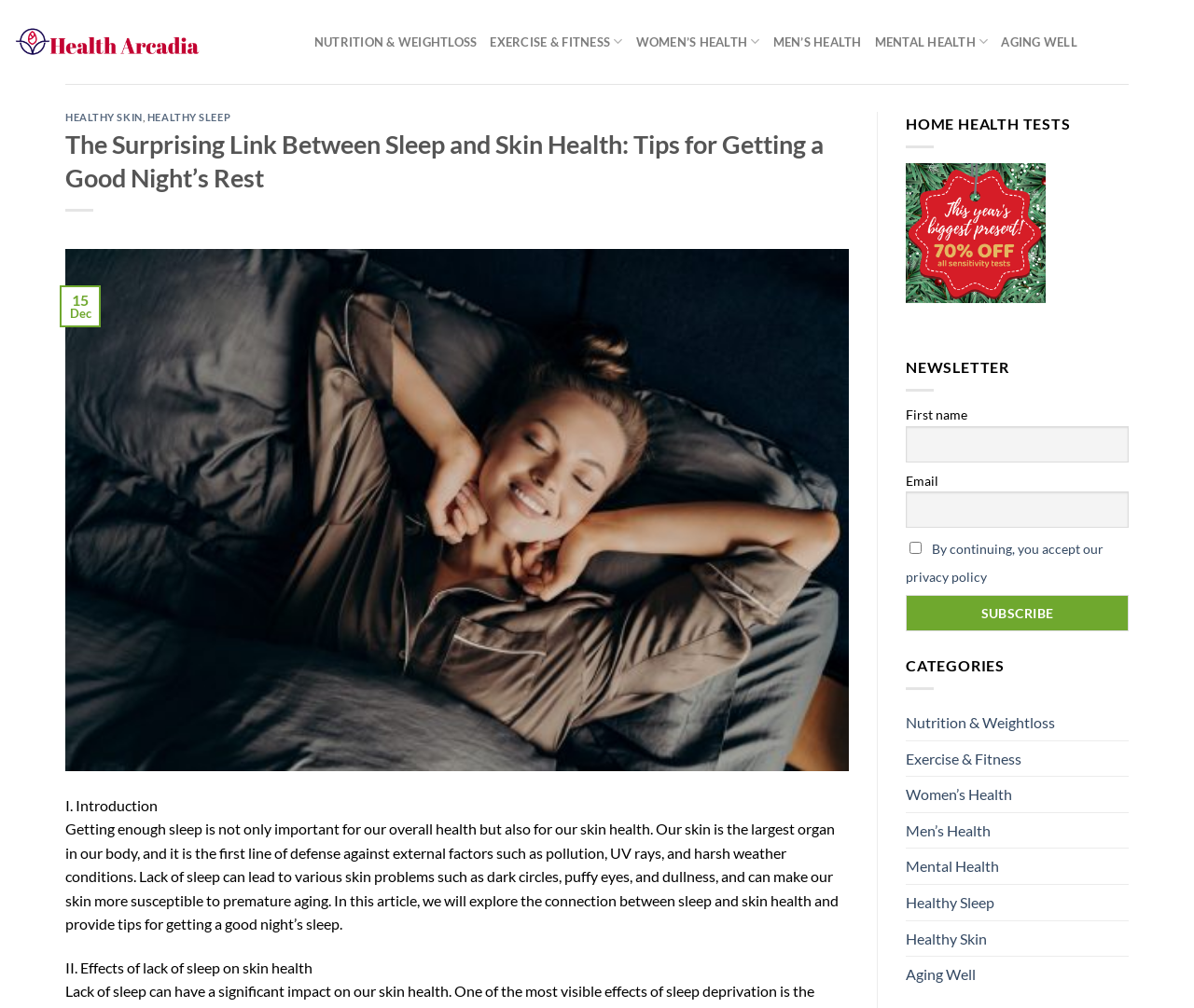Respond with a single word or phrase:
How many sections are in the article?

3